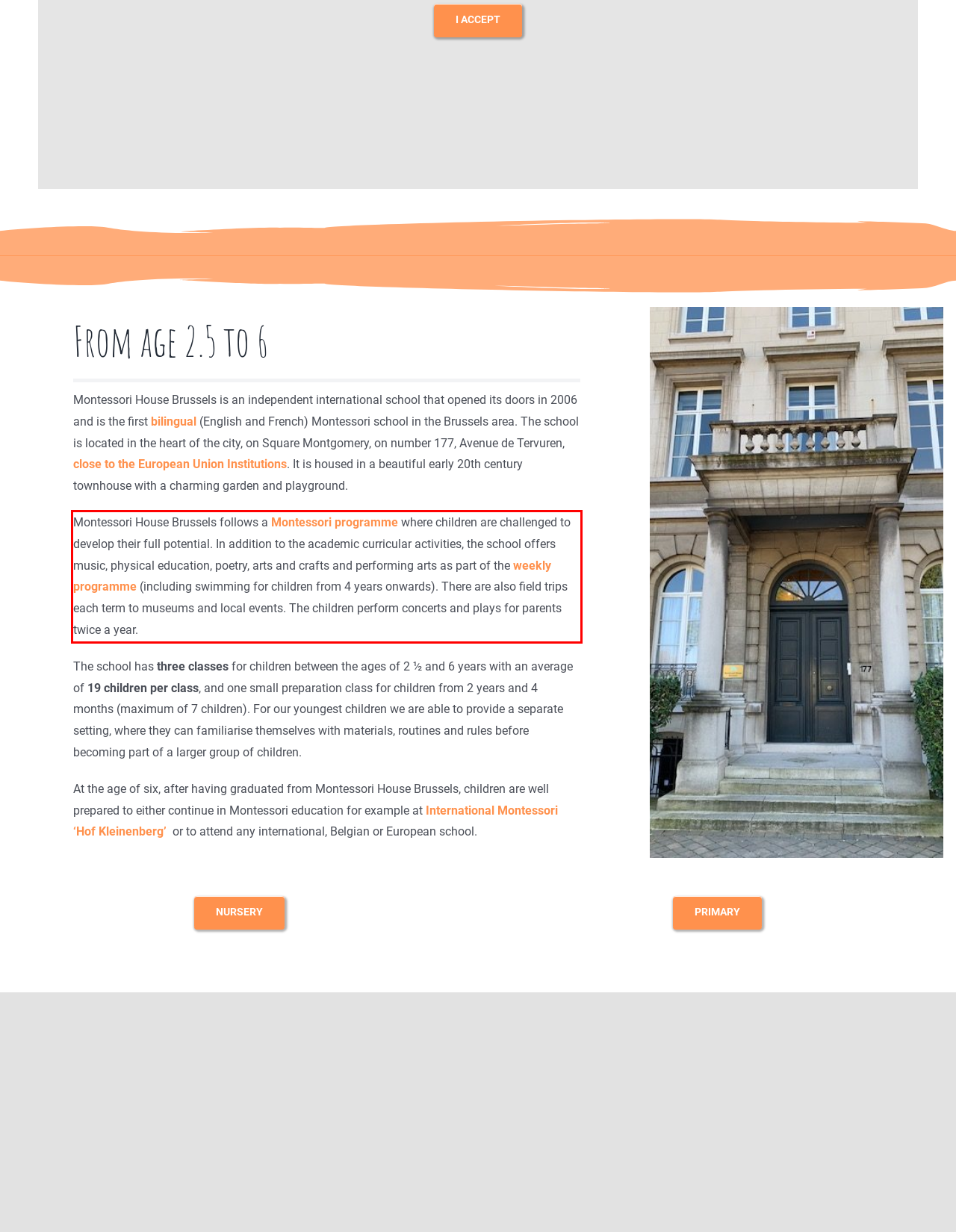There is a screenshot of a webpage with a red bounding box around a UI element. Please use OCR to extract the text within the red bounding box.

Montessori House Brussels follows a Montessori programme where children are challenged to develop their full potential. In addition to the academic curricular activities, the school offers music, physical education, poetry, arts and crafts and performing arts as part of the weekly programme (including swimming for children from 4 years onwards). There are also field trips each term to museums and local events. The children perform concerts and plays for parents twice a year.